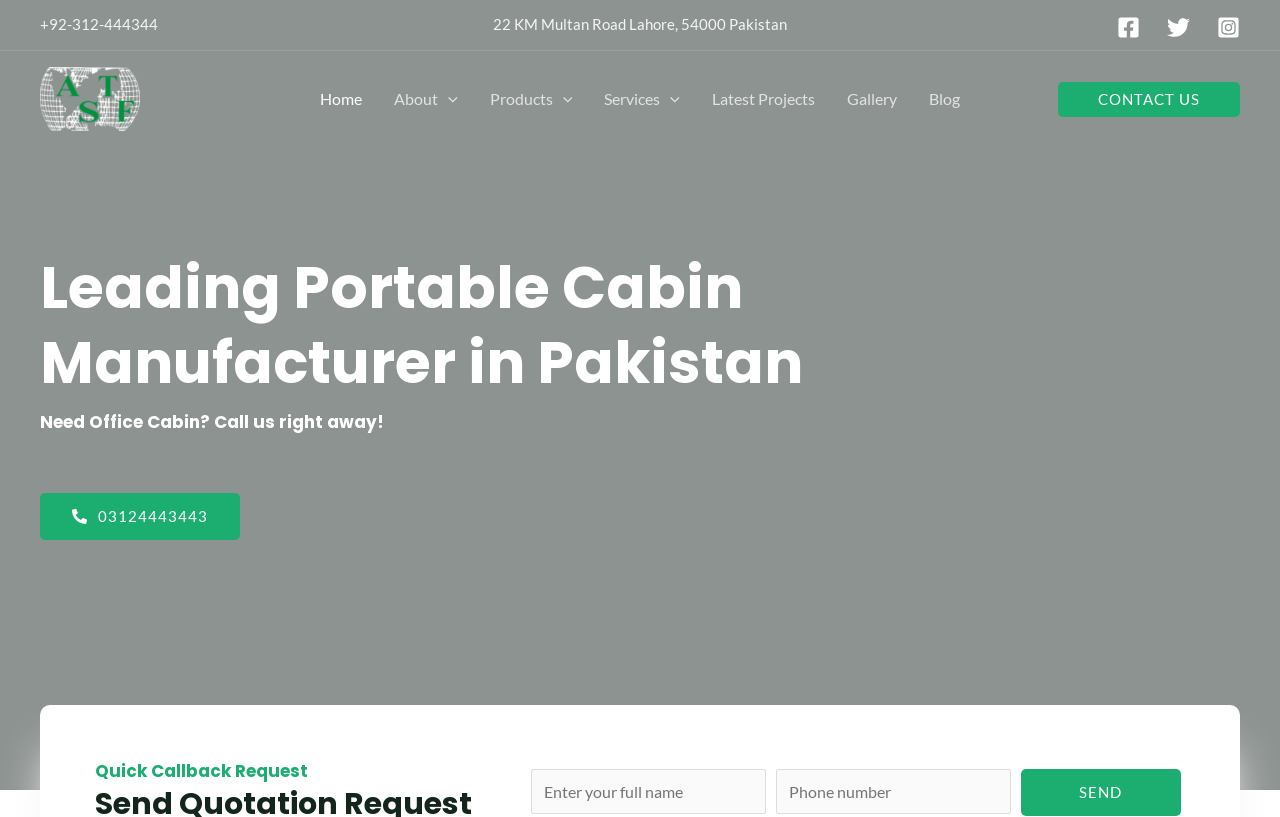Please pinpoint the bounding box coordinates for the region I should click to adhere to this instruction: "Fill in the callback request form".

[0.415, 0.941, 0.598, 0.996]